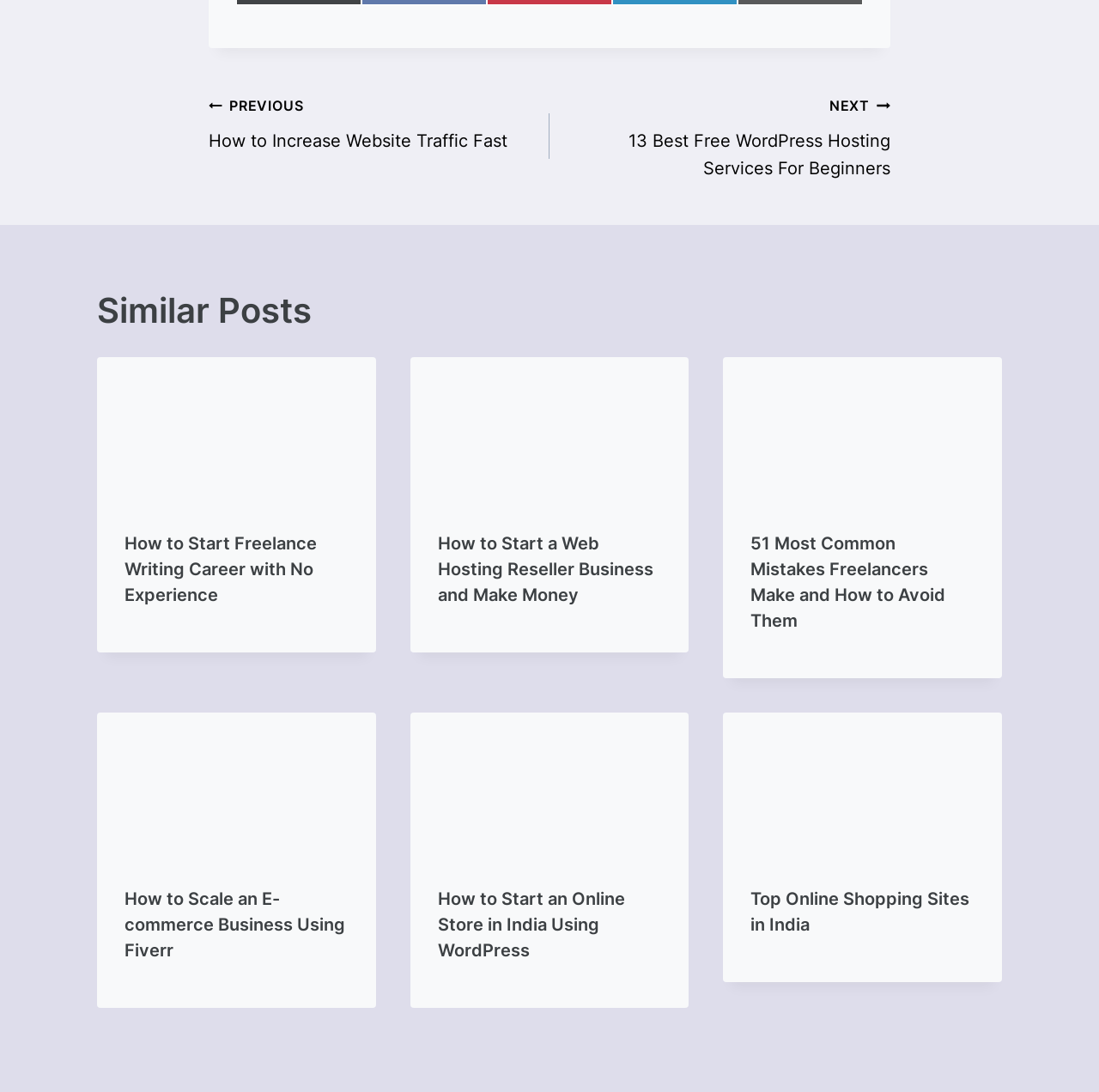Please identify the coordinates of the bounding box for the clickable region that will accomplish this instruction: "View the image of 'How to Start a Web Hosting Reseller Business and Make Money'".

[0.373, 0.327, 0.627, 0.46]